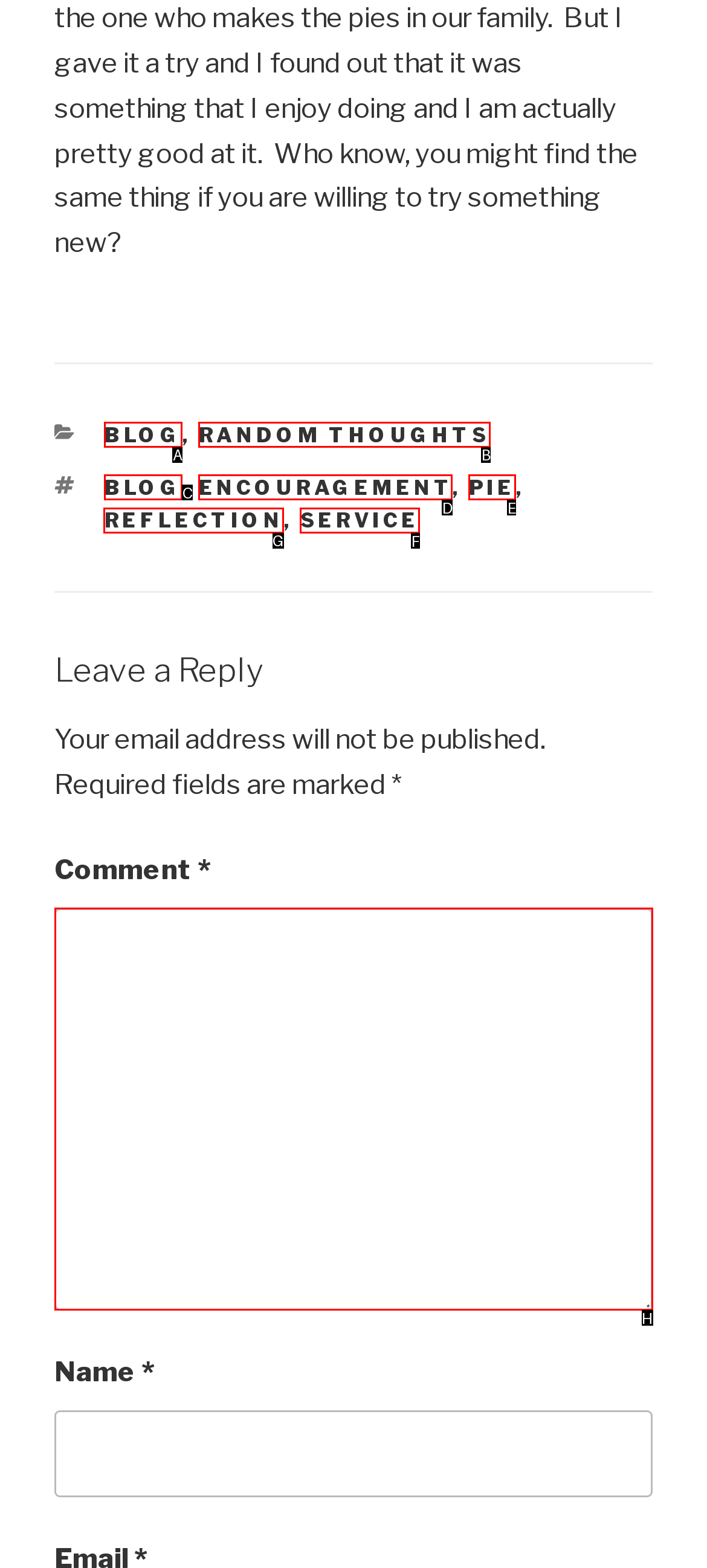Select the appropriate HTML element that needs to be clicked to finish the task: Click on the REFLECTION link
Reply with the letter of the chosen option.

G